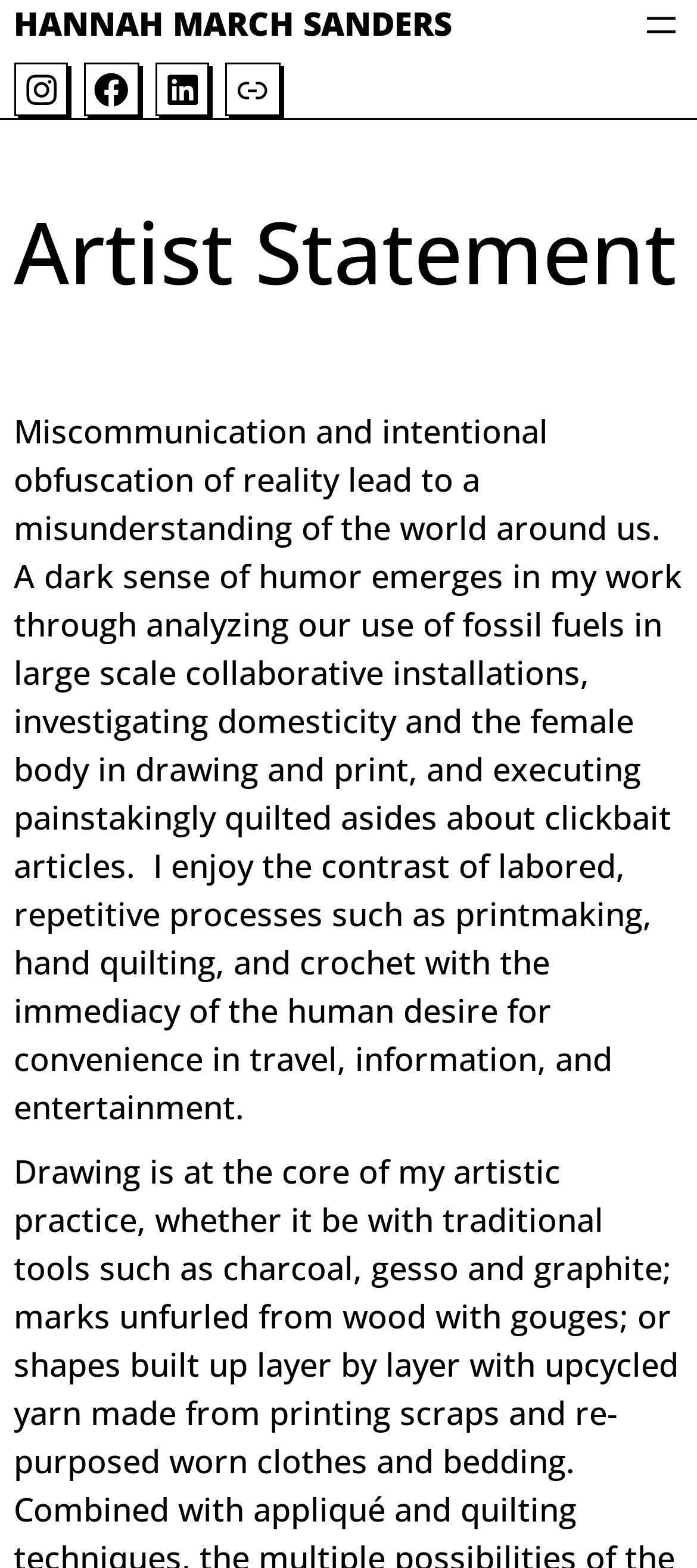Identify the bounding box coordinates for the UI element that matches this description: "Hannah March Sanders".

[0.02, 0.001, 0.648, 0.028]